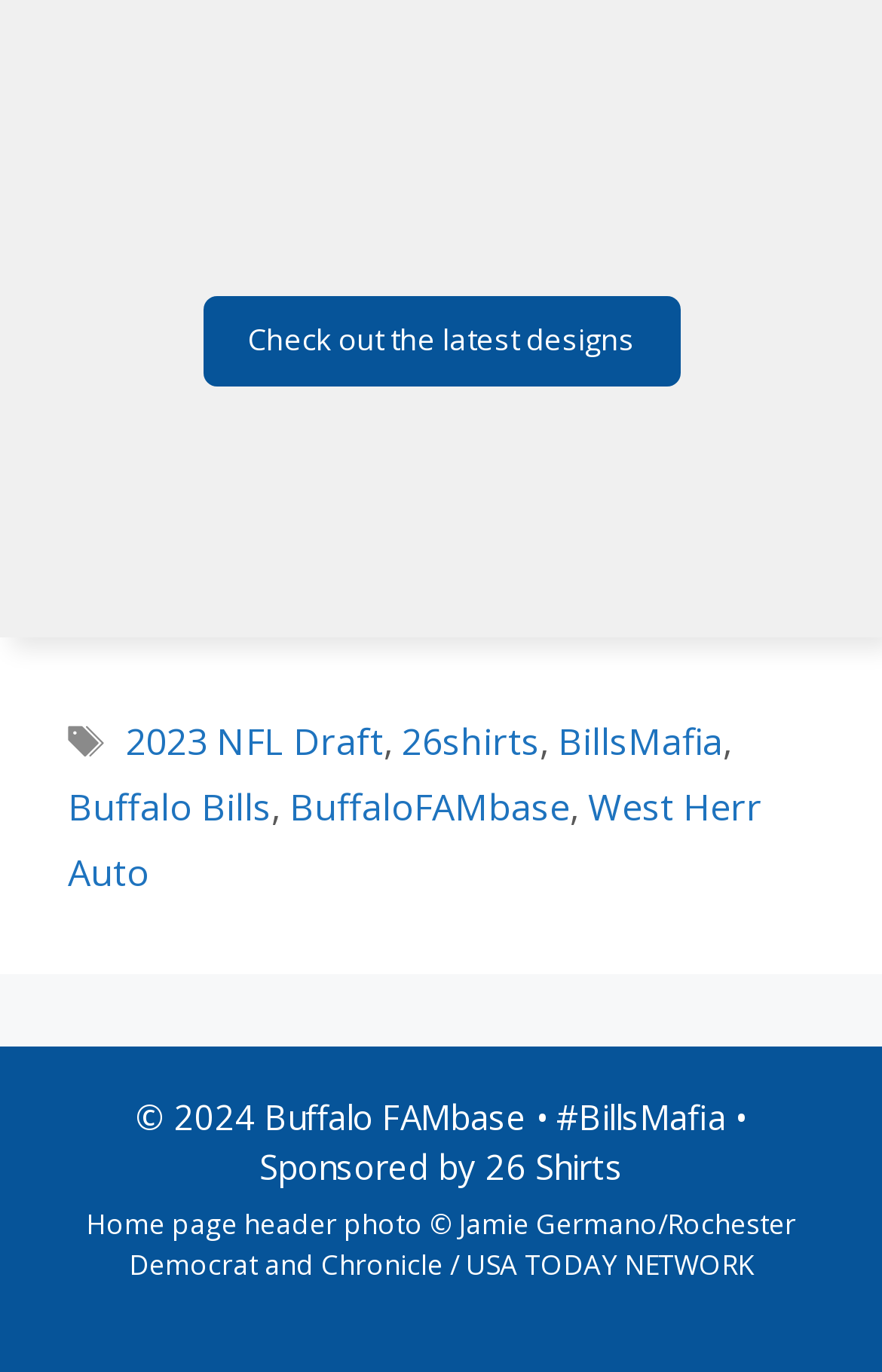Provide the bounding box coordinates of the HTML element this sentence describes: "2023 NFL Draft".

[0.143, 0.523, 0.435, 0.559]